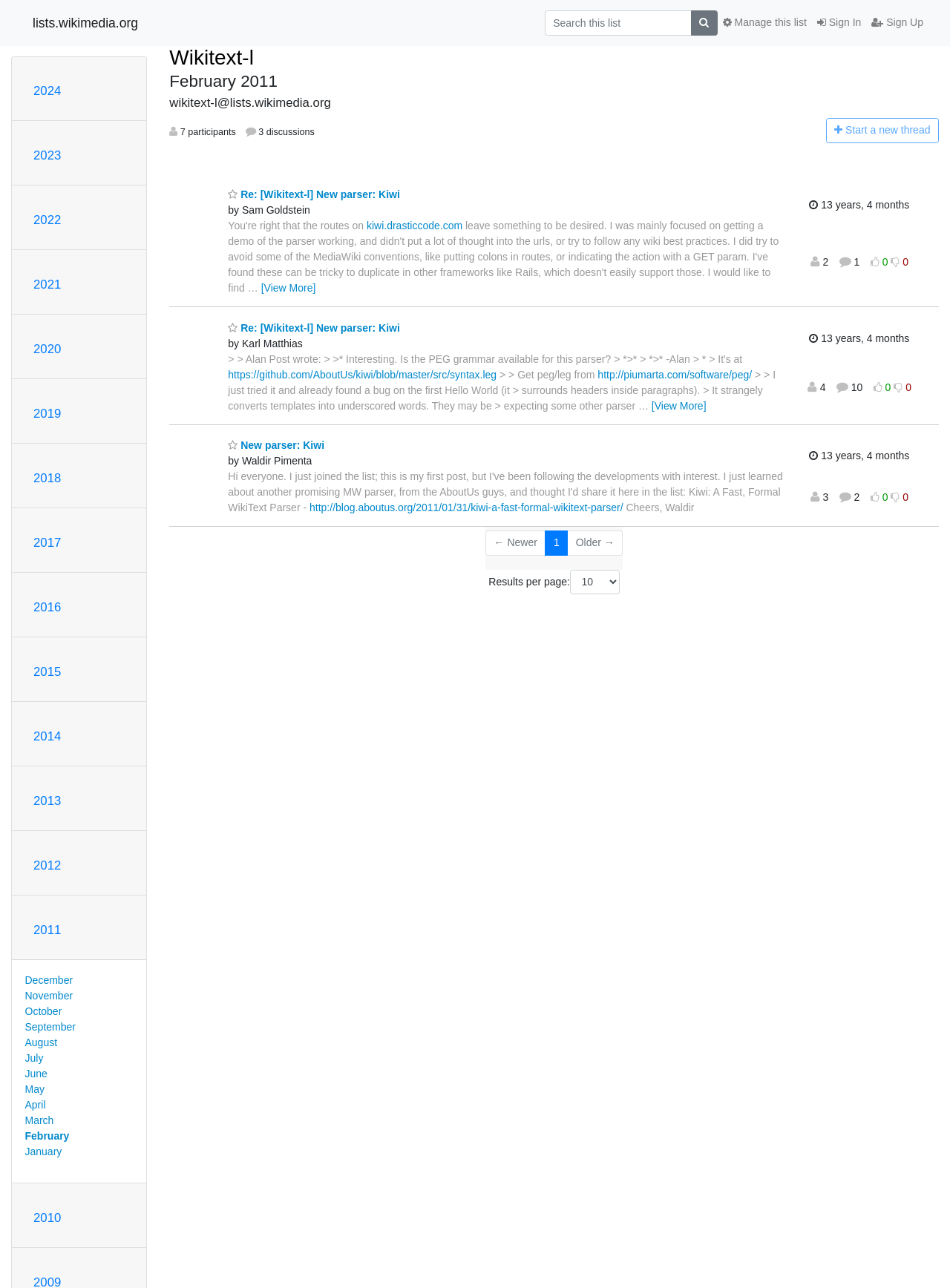Determine the bounding box coordinates for the area you should click to complete the following instruction: "Sign In".

[0.855, 0.008, 0.912, 0.028]